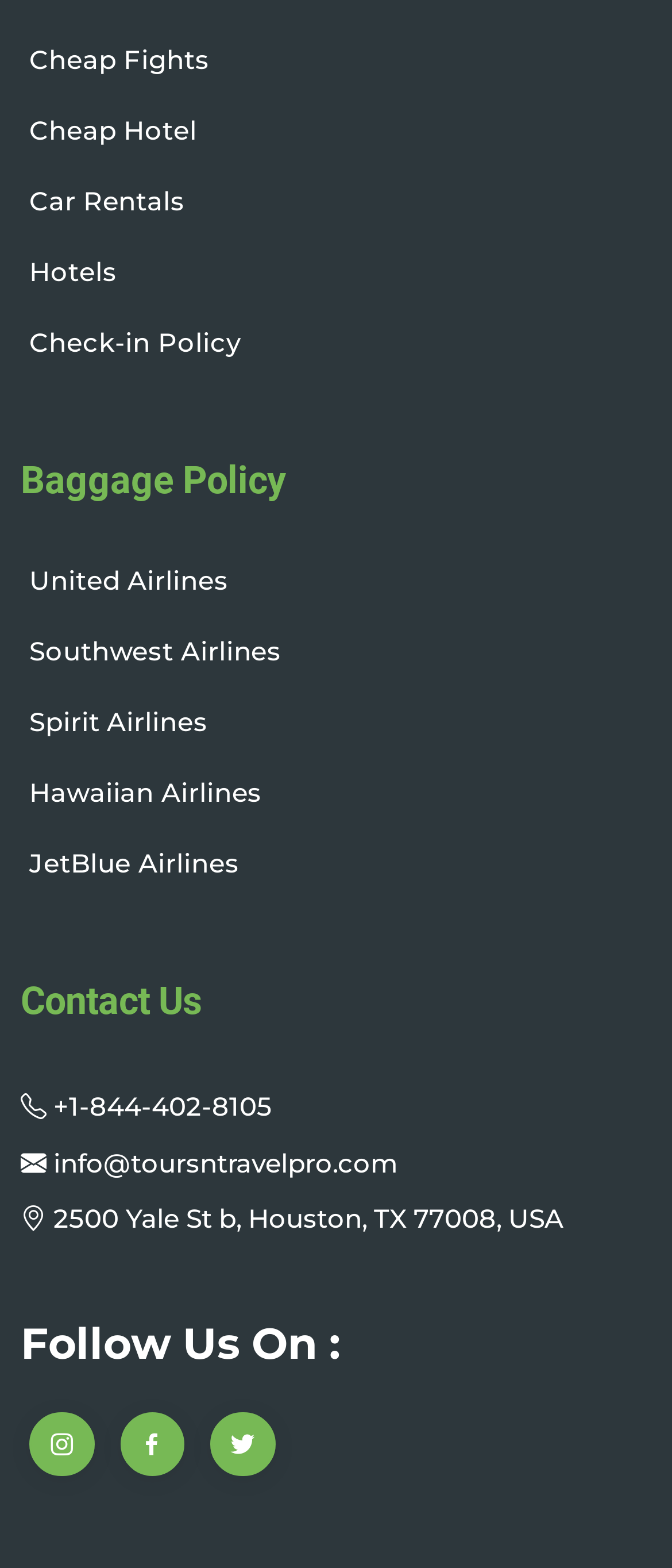How many airline links are available?
From the details in the image, answer the question comprehensively.

By examining the webpage, I found links to United Airlines, Southwest Airlines, Spirit Airlines, Hawaiian Airlines, and JetBlue Airlines, which are all airline companies. Therefore, there are 5 airline links available.